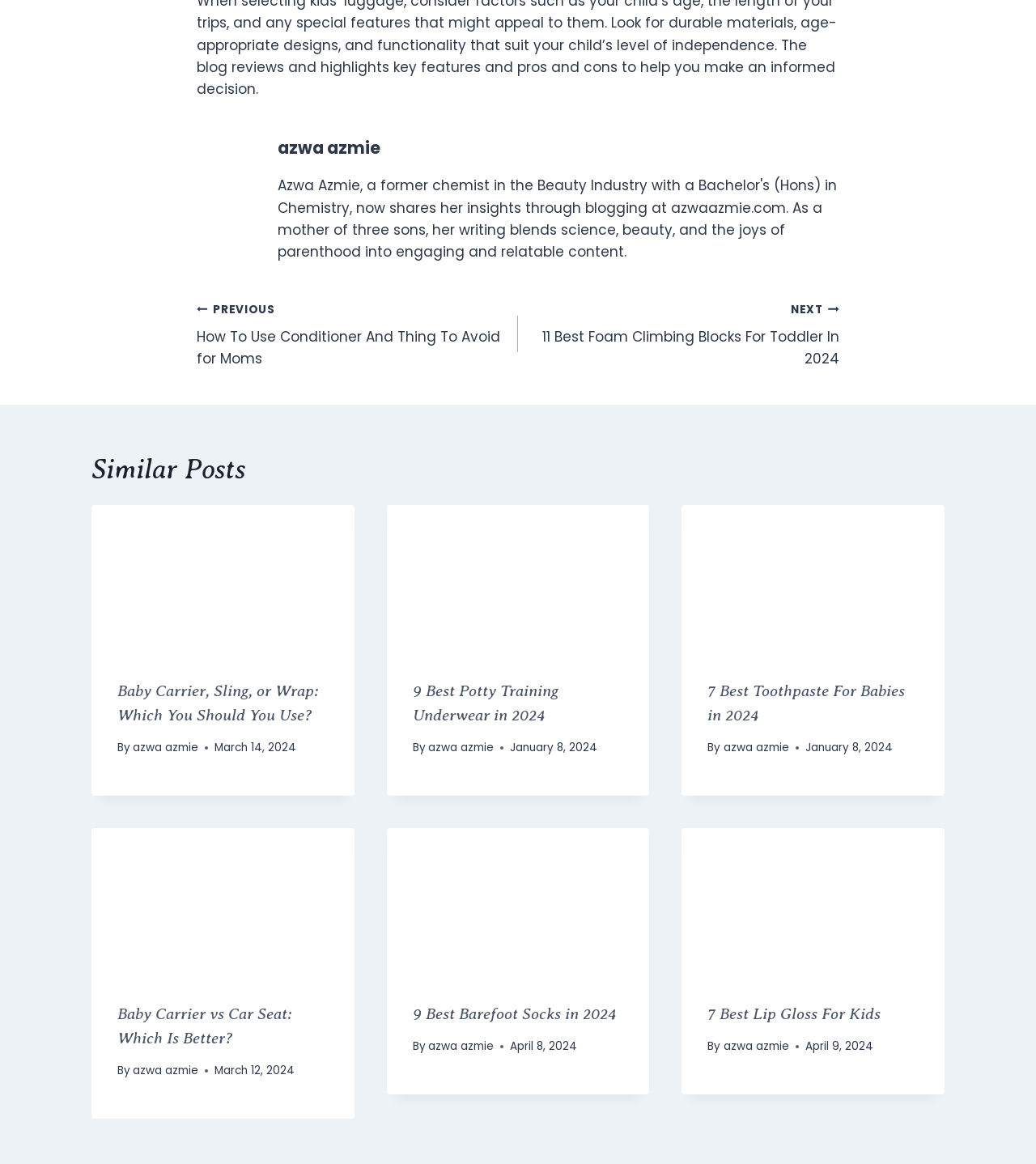Determine the bounding box coordinates of the clickable area required to perform the following instruction: "read the '9 Best Potty Training Underwear in 2024' post". The coordinates should be represented as four float numbers between 0 and 1: [left, top, right, bottom].

[0.373, 0.434, 0.627, 0.561]